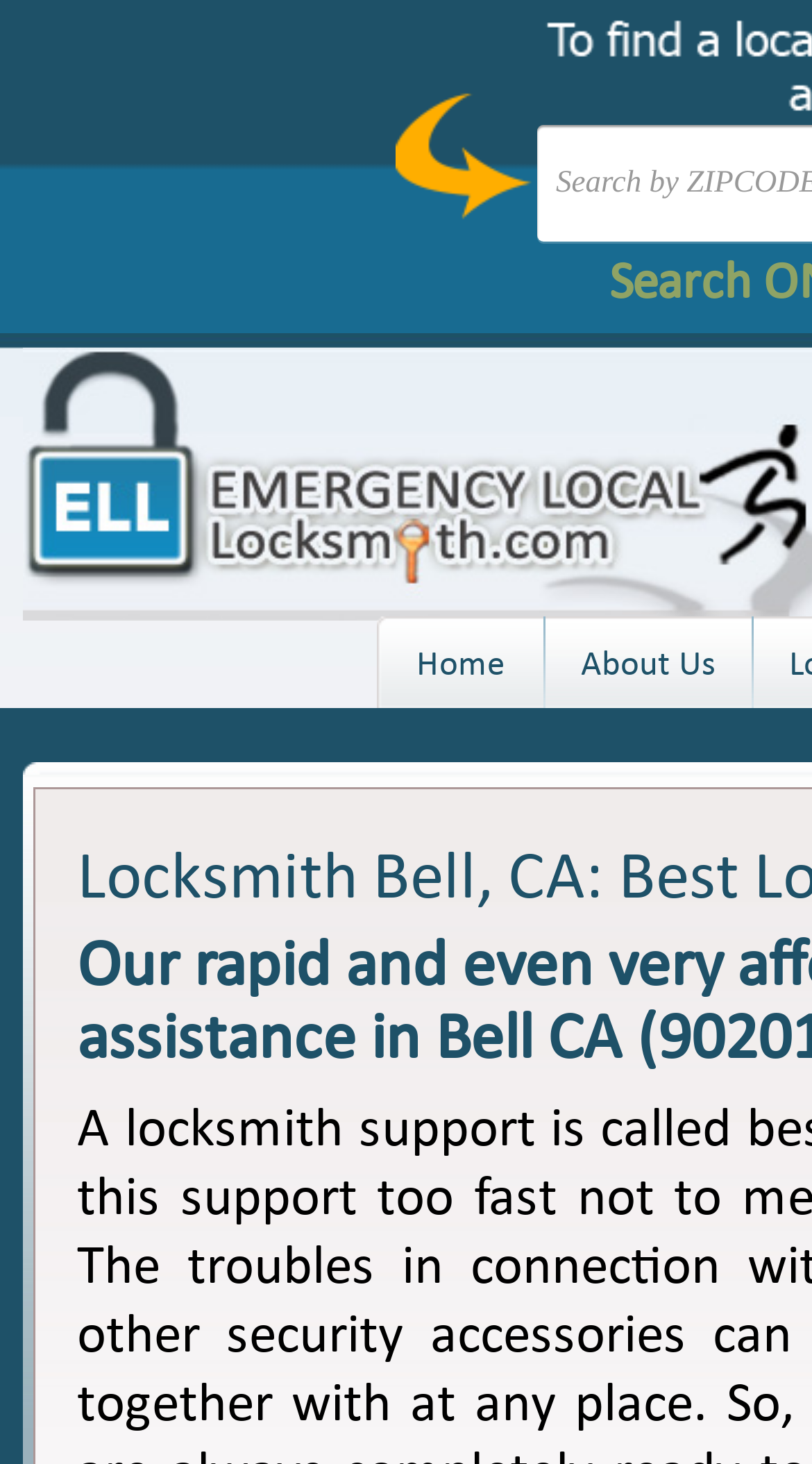Identify the bounding box coordinates for the UI element mentioned here: "Home". Provide the coordinates as four float values between 0 and 1, i.e., [left, top, right, bottom].

[0.464, 0.421, 0.669, 0.488]